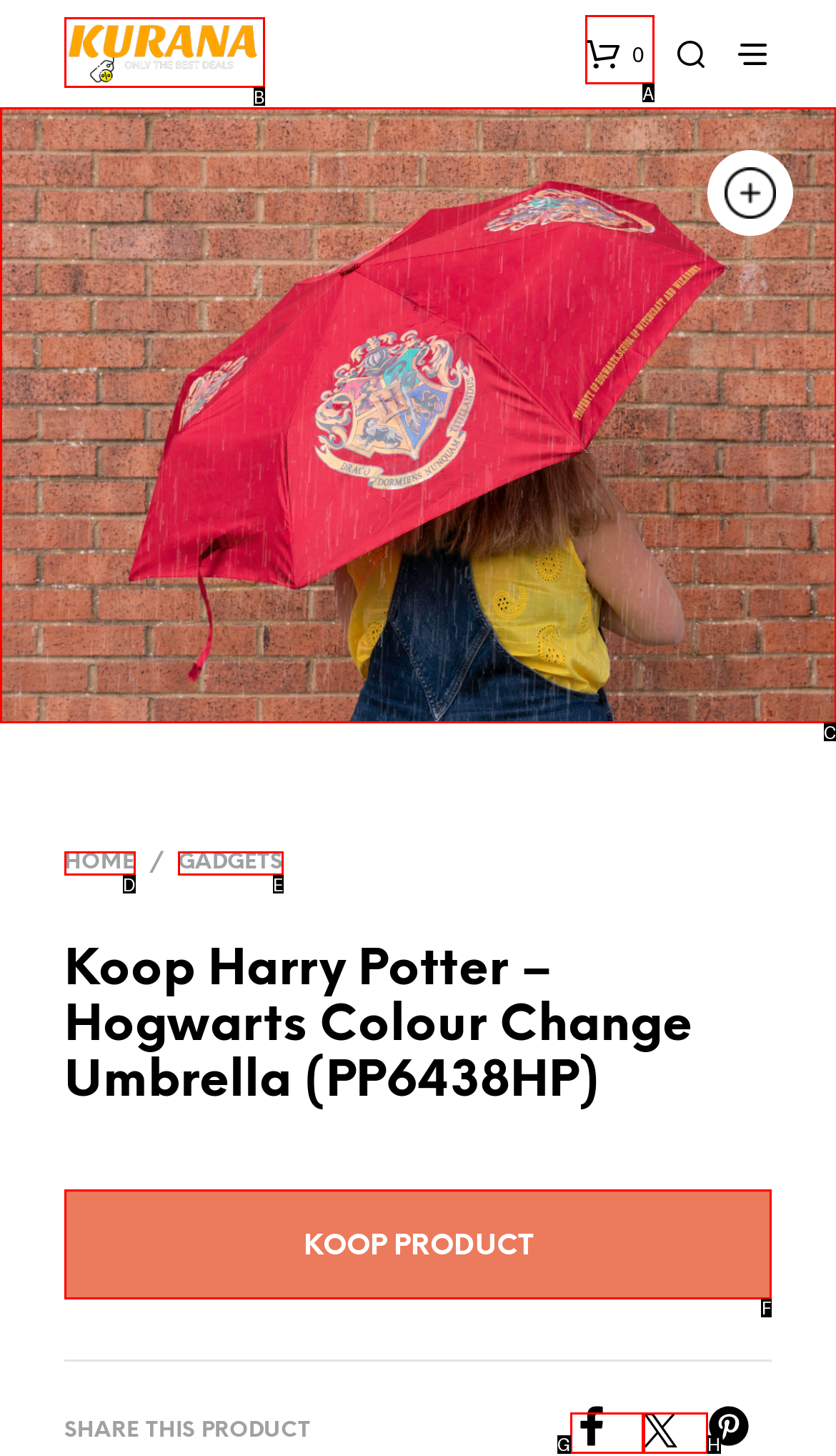Select the proper HTML element to perform the given task: Buy the Hogwarts Colour Change Umbrella Answer with the corresponding letter from the provided choices.

F